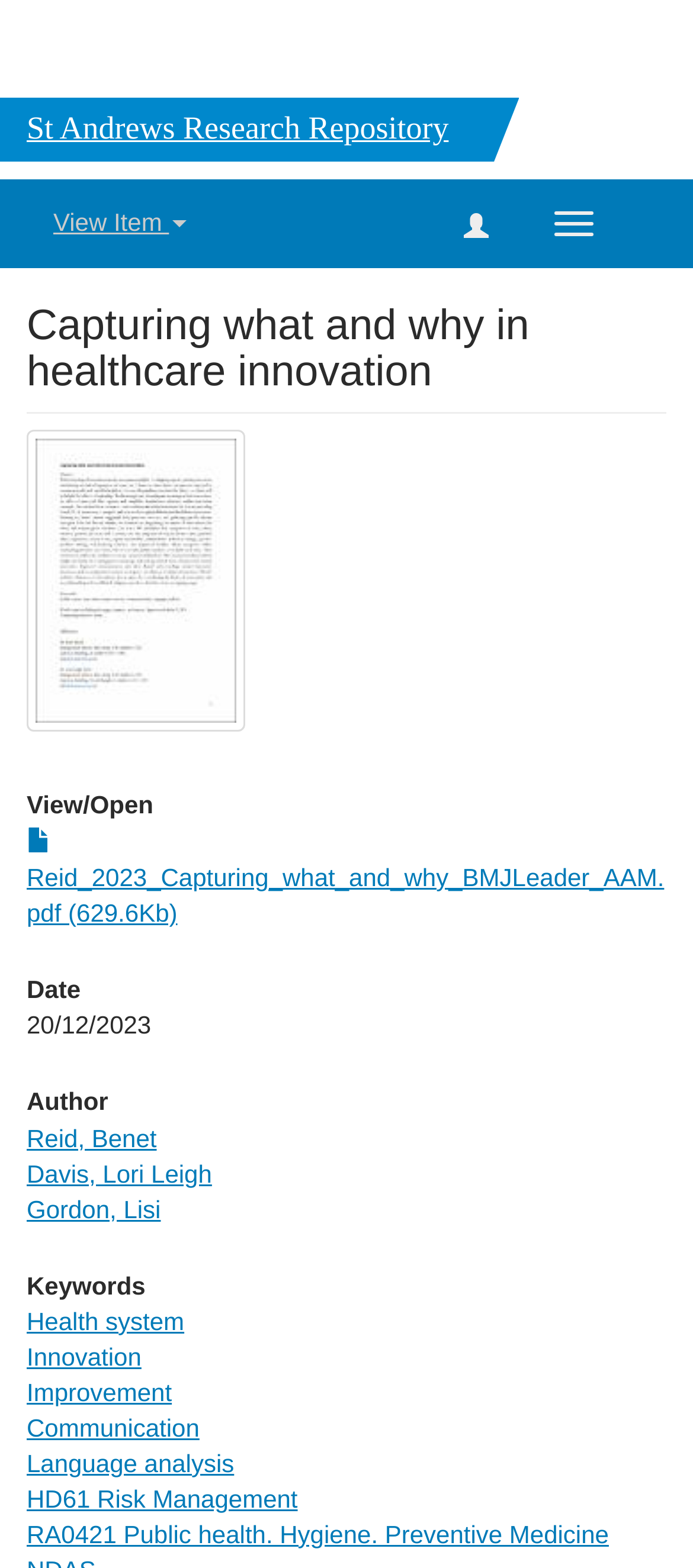Determine the bounding box coordinates of the section I need to click to execute the following instruction: "Toggle navigation". Provide the coordinates as four float numbers between 0 and 1, i.e., [left, top, right, bottom].

[0.772, 0.123, 0.885, 0.162]